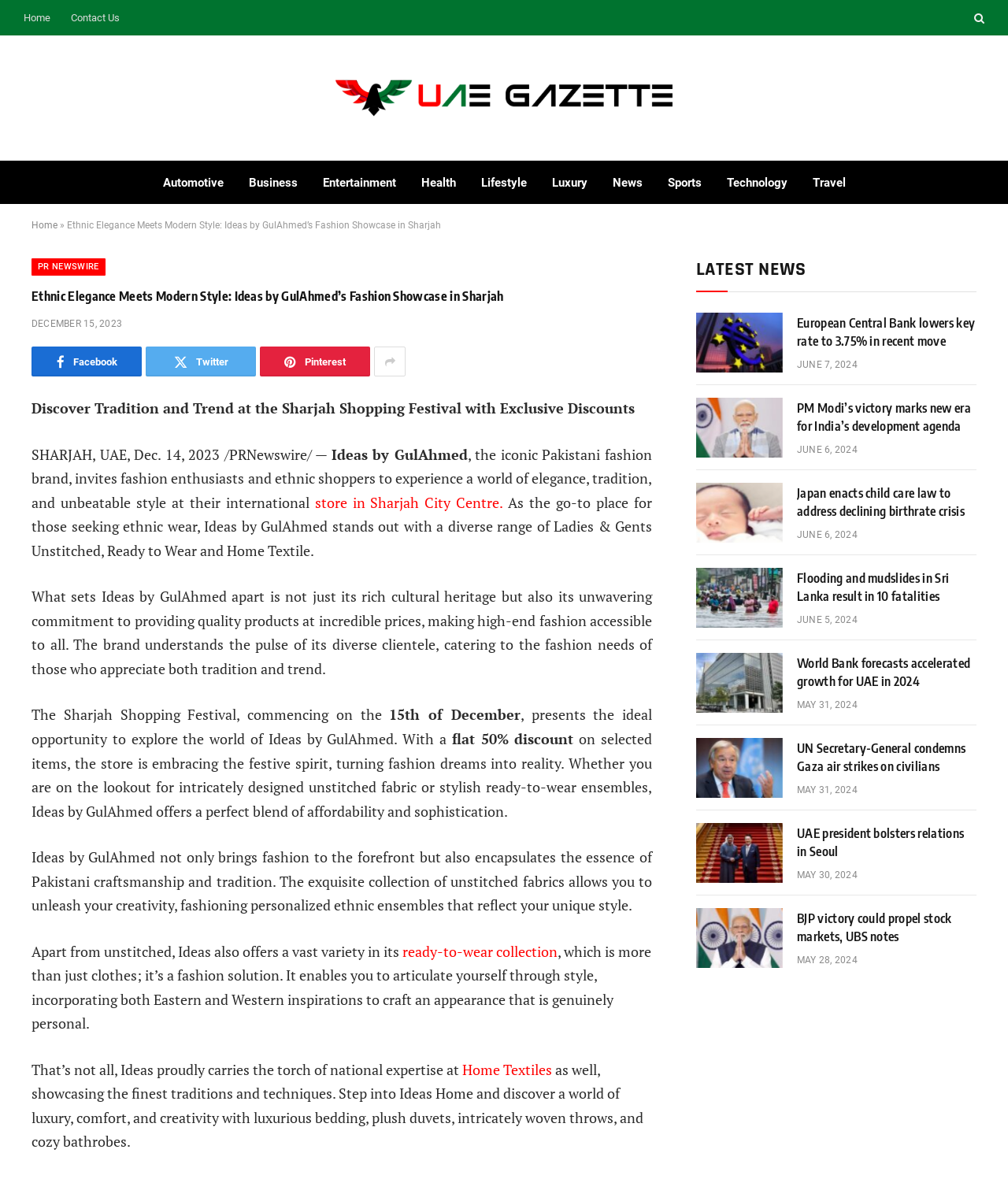Please find the bounding box coordinates of the element that needs to be clicked to perform the following instruction: "Follow Ideas by GulAhmed on Facebook". The bounding box coordinates should be four float numbers between 0 and 1, represented as [left, top, right, bottom].

[0.031, 0.294, 0.141, 0.319]